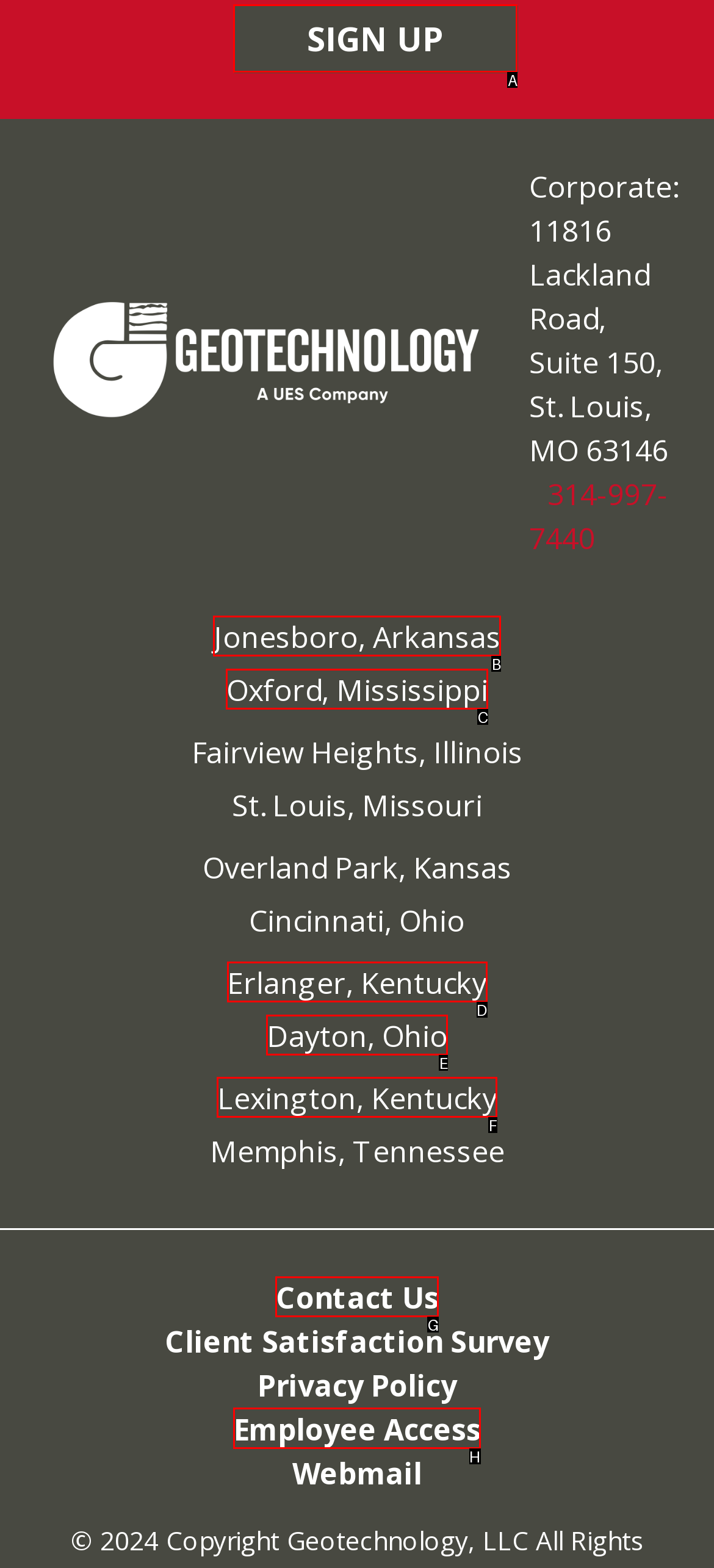Determine which option you need to click to execute the following task: Access Employee portal. Provide your answer as a single letter.

H